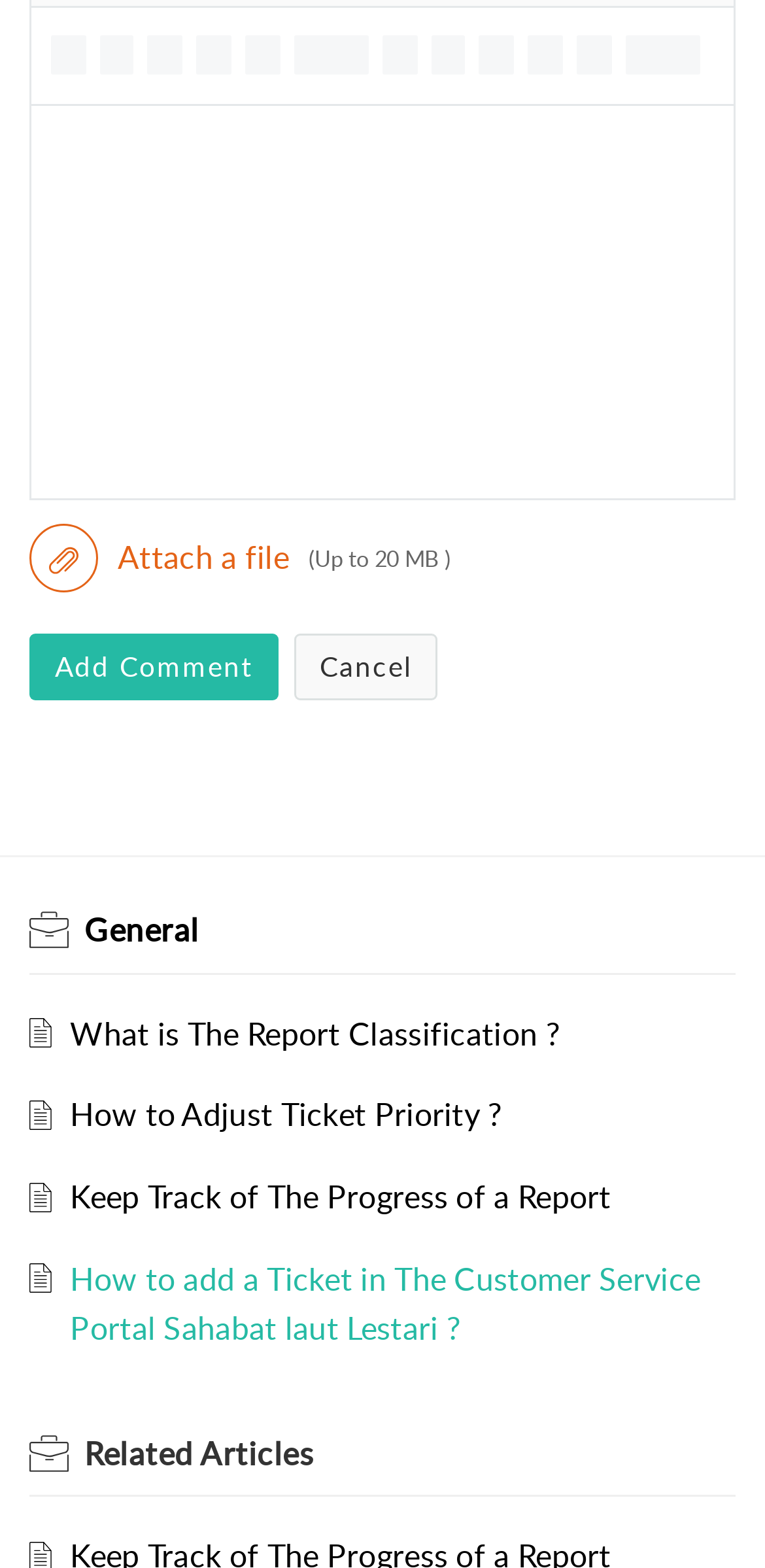Analyze the image and provide a detailed answer to the question: How many buttons are there above the 'General' heading?

There are two buttons above the 'General' heading, which are 'Add Comment' and 'Cancel'.